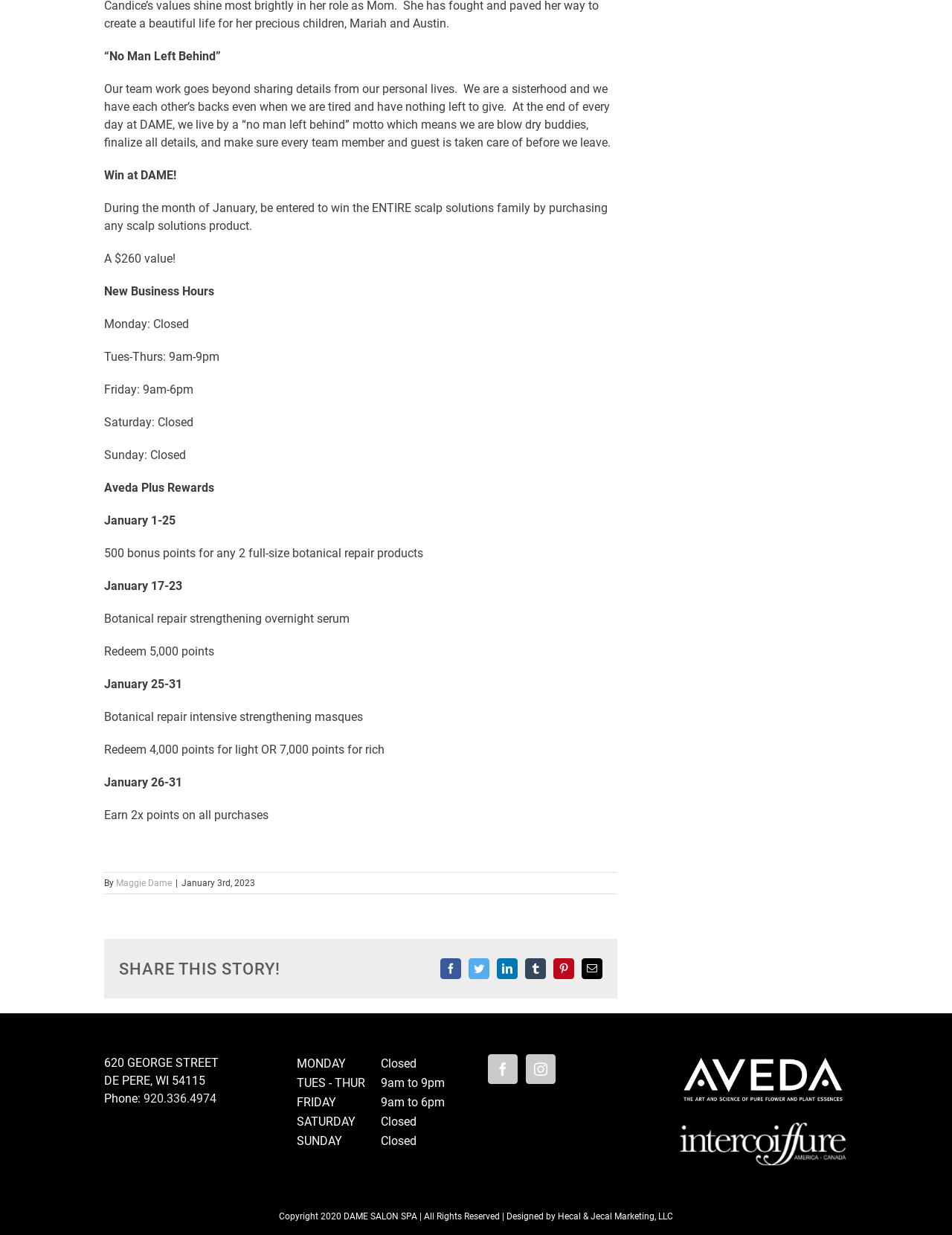Please identify the bounding box coordinates of the clickable area that will fulfill the following instruction: "Check the business hours". The coordinates should be in the format of four float numbers between 0 and 1, i.e., [left, top, right, bottom].

[0.311, 0.854, 0.488, 0.932]